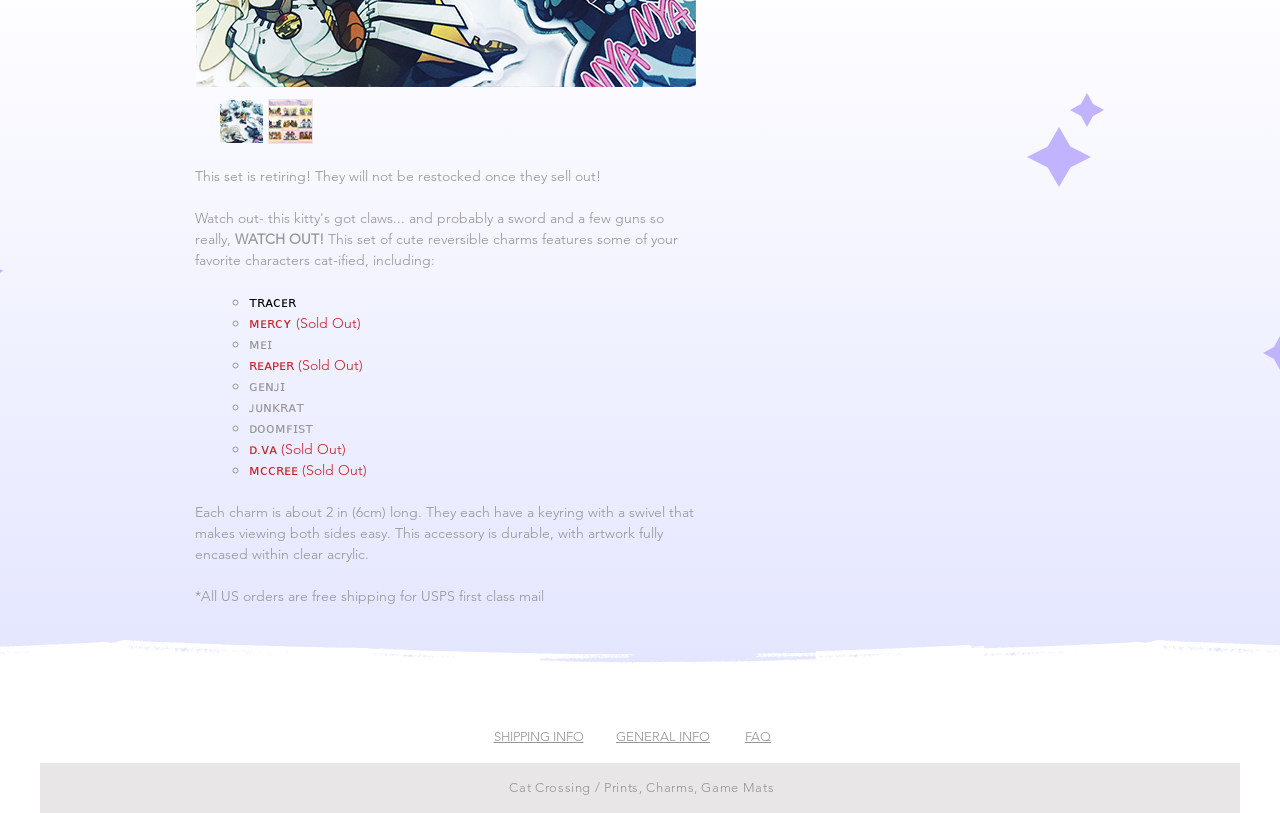Locate the UI element described by SHIPPING INFO in the provided webpage screenshot. Return the bounding box coordinates in the format (top-left x, top-left y, bottom-right x, bottom-right y), ensuring all values are between 0 and 1.

[0.386, 0.896, 0.456, 0.915]